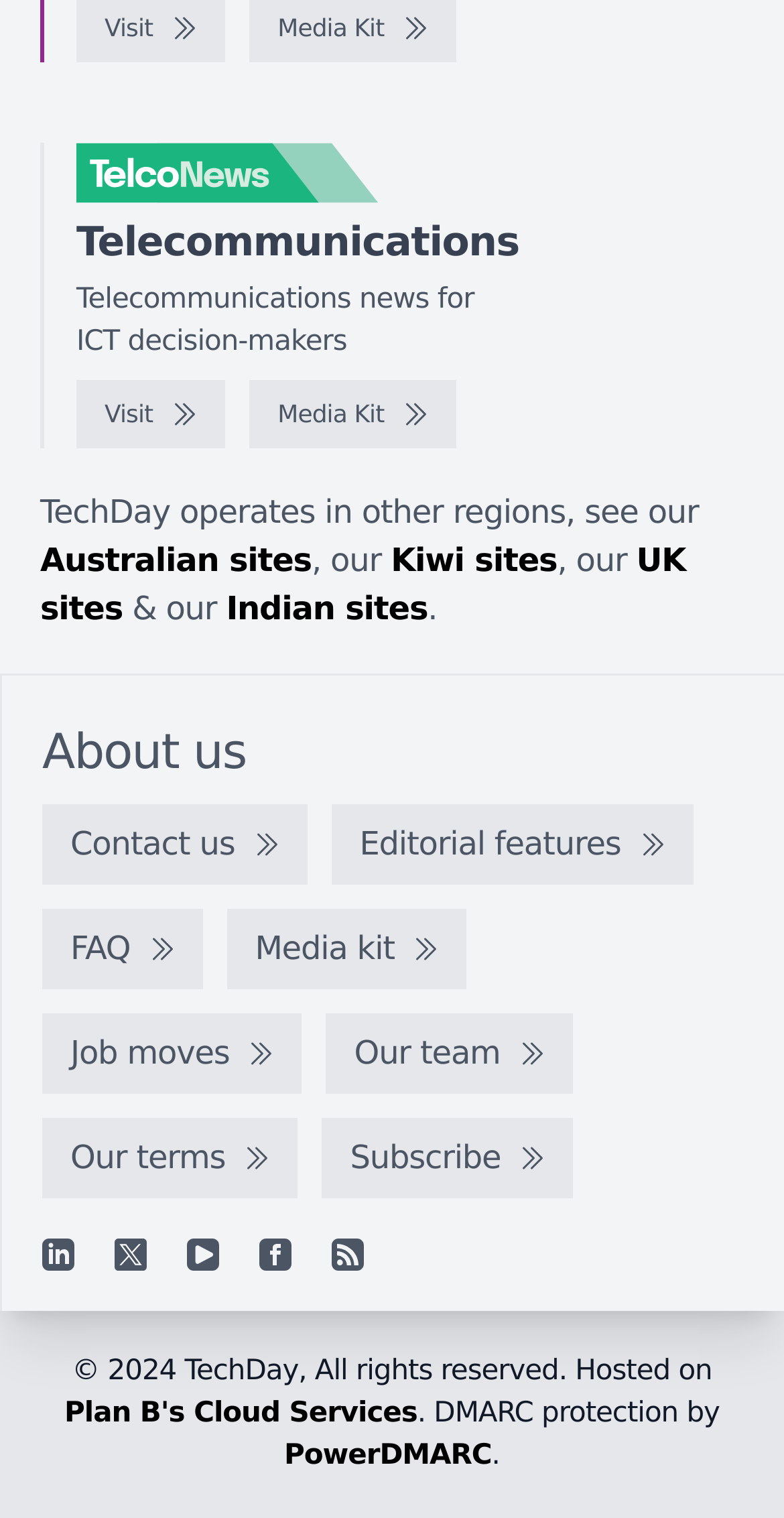Determine the bounding box coordinates for the element that should be clicked to follow this instruction: "Edit the user form". The coordinates should be given as four float numbers between 0 and 1, in the format [left, top, right, bottom].

None